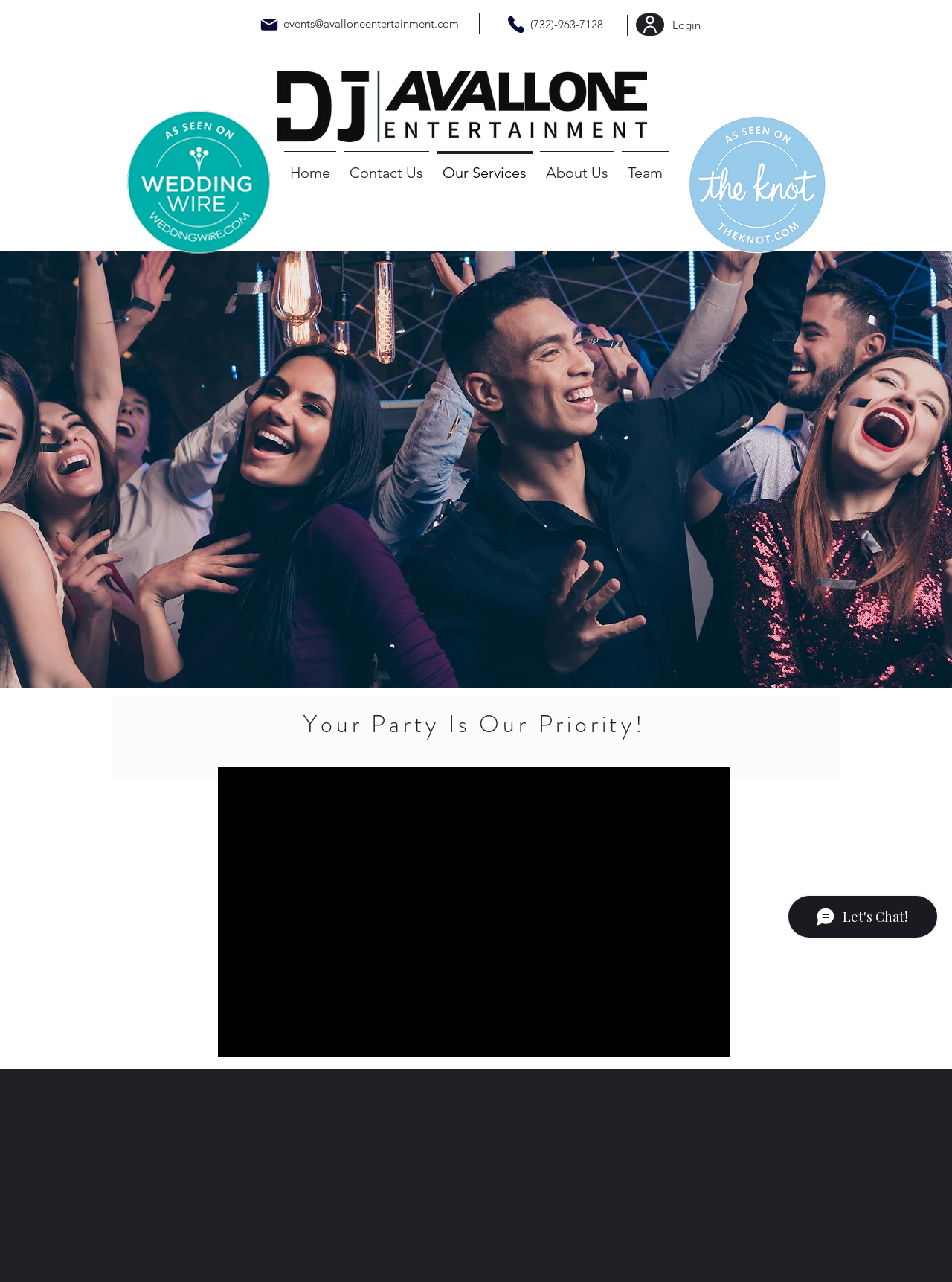Kindly determine the bounding box coordinates for the area that needs to be clicked to execute this instruction: "Contact Avallone Entertainment via email".

[0.298, 0.013, 0.482, 0.024]